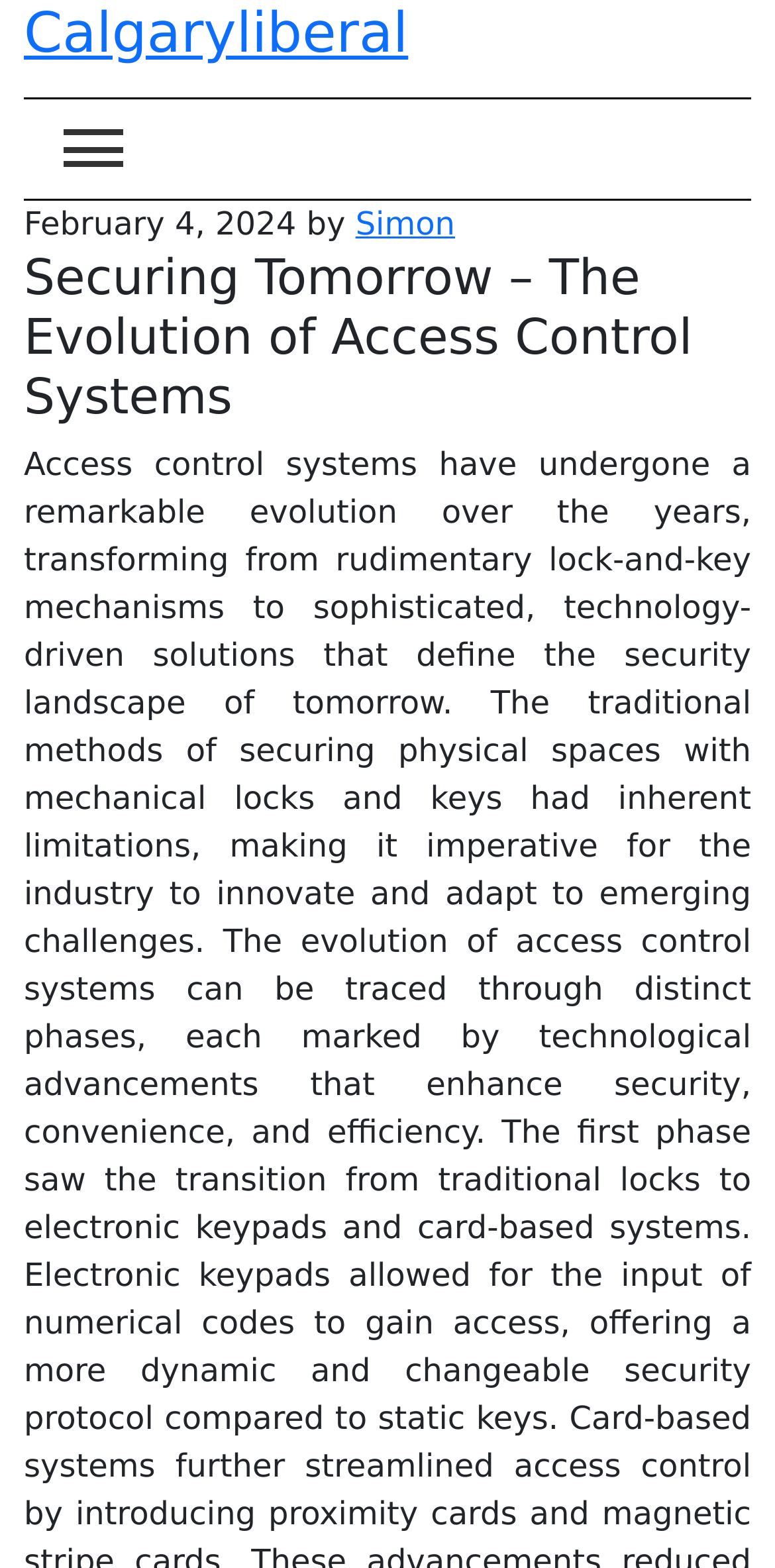Using the element description Calgaryliberal, predict the bounding box coordinates for the UI element. Provide the coordinates in (top-left x, top-left y, bottom-right x, bottom-right y) format with values ranging from 0 to 1.

[0.031, 0.0, 0.527, 0.042]